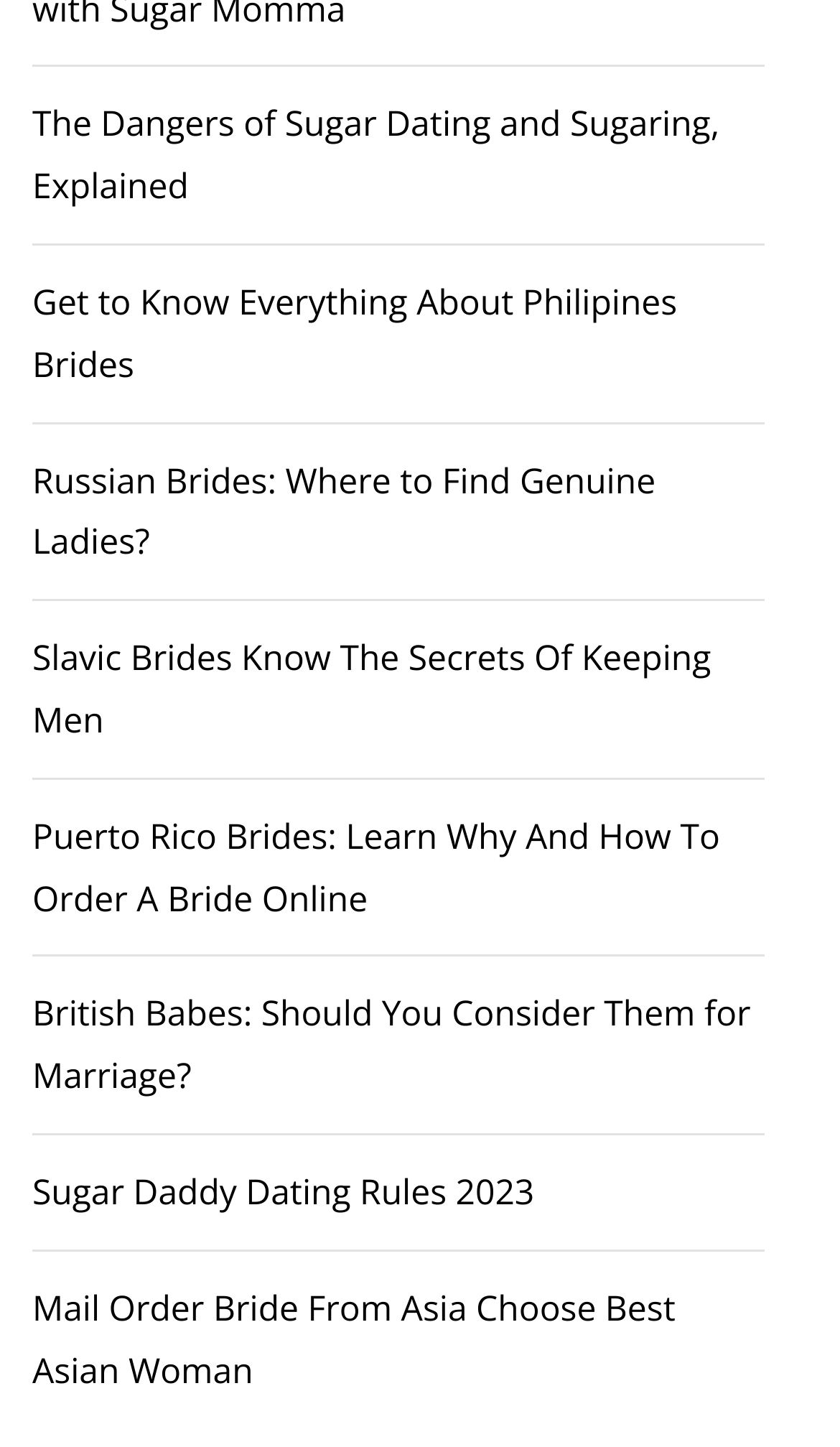Answer the following in one word or a short phrase: 
How many links are on the webpage?

8